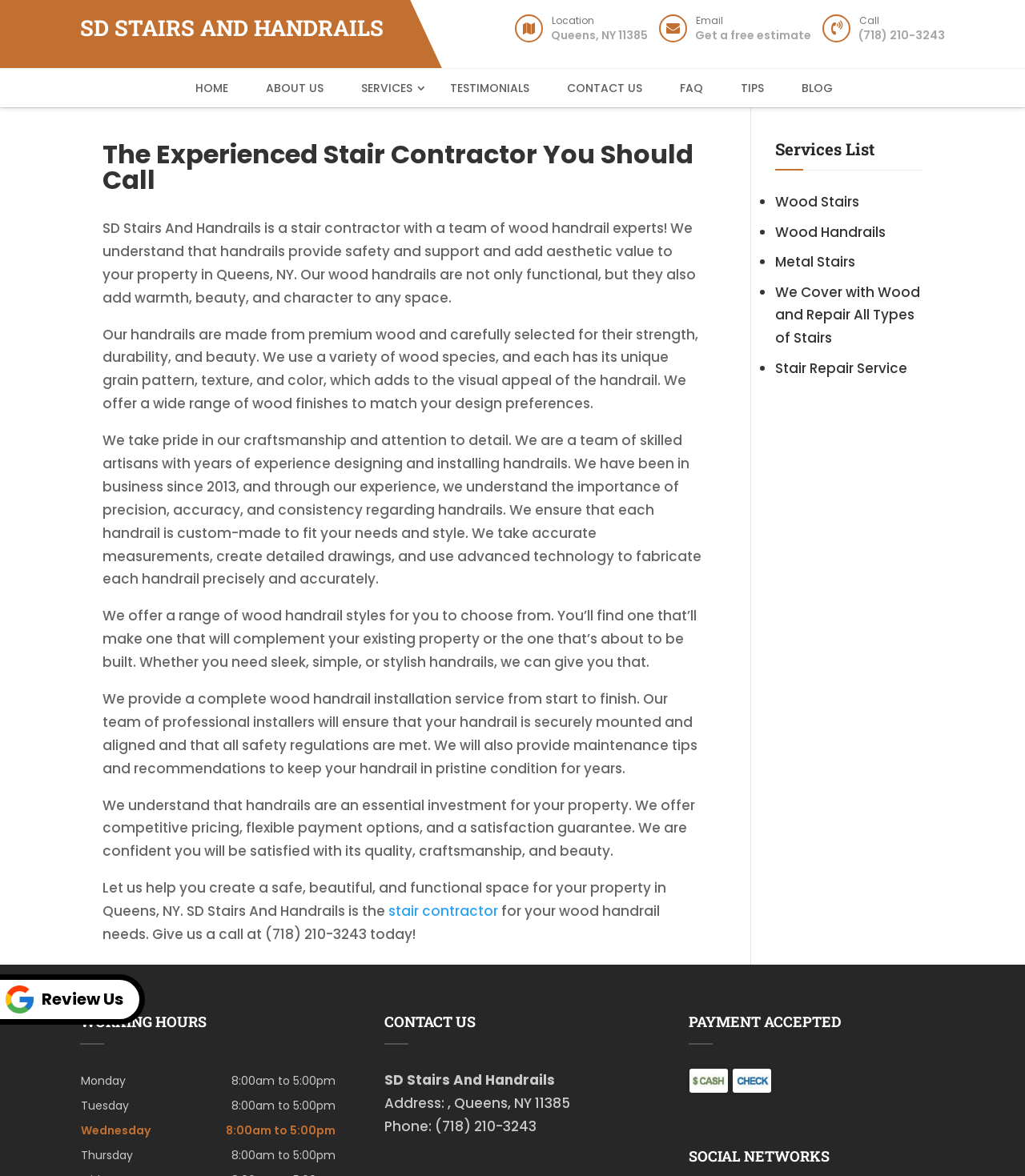What is the company's phone number?
Based on the screenshot, respond with a single word or phrase.

(718) 210-3243